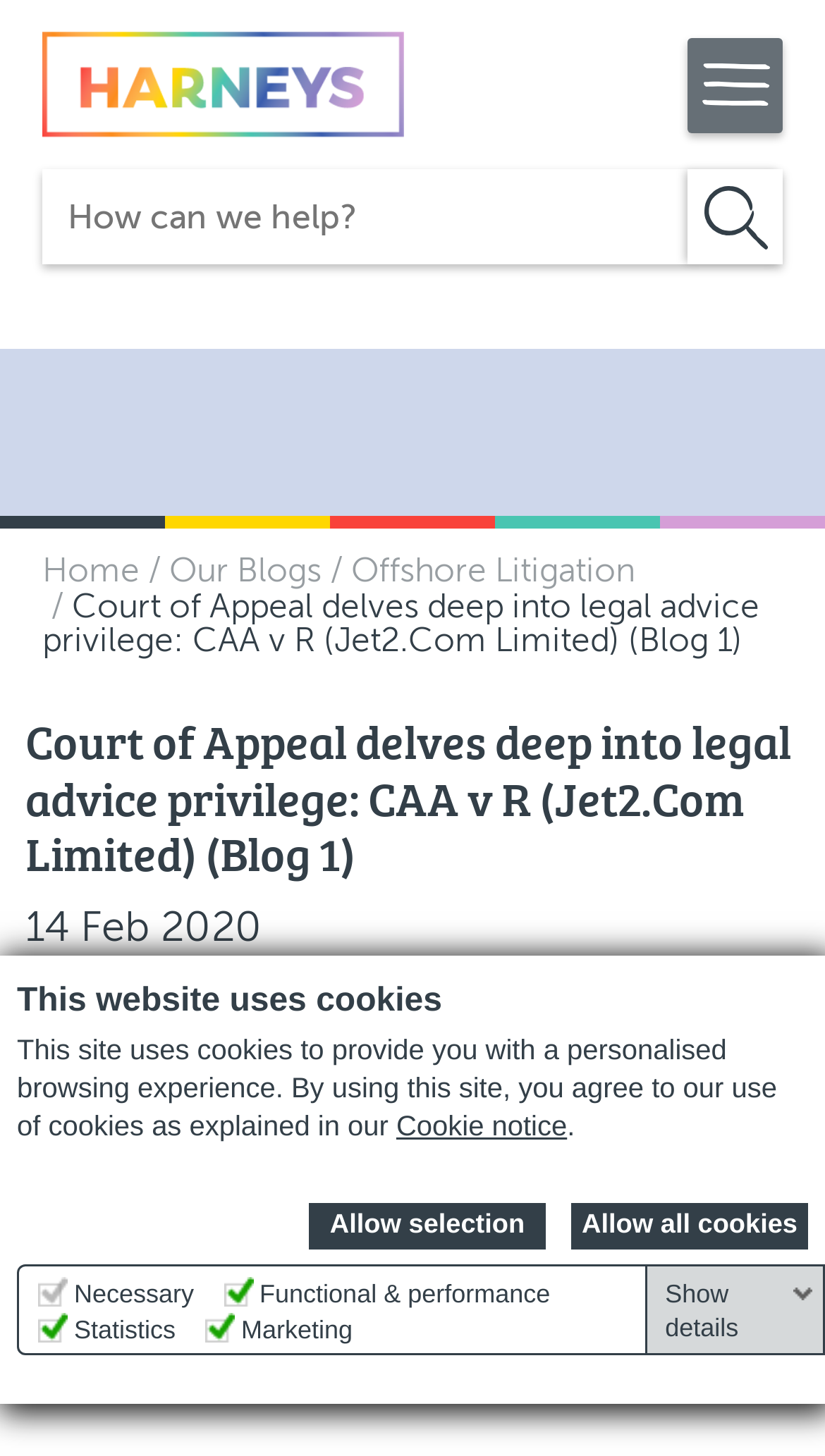Given the element description, predict the bounding box coordinates in the format (top-left x, top-left y, bottom-right x, bottom-right y). Make sure all values are between 0 and 1. Here is the element description: alt="Legal Full Logo (PRIDE)"

[0.051, 0.022, 0.489, 0.094]